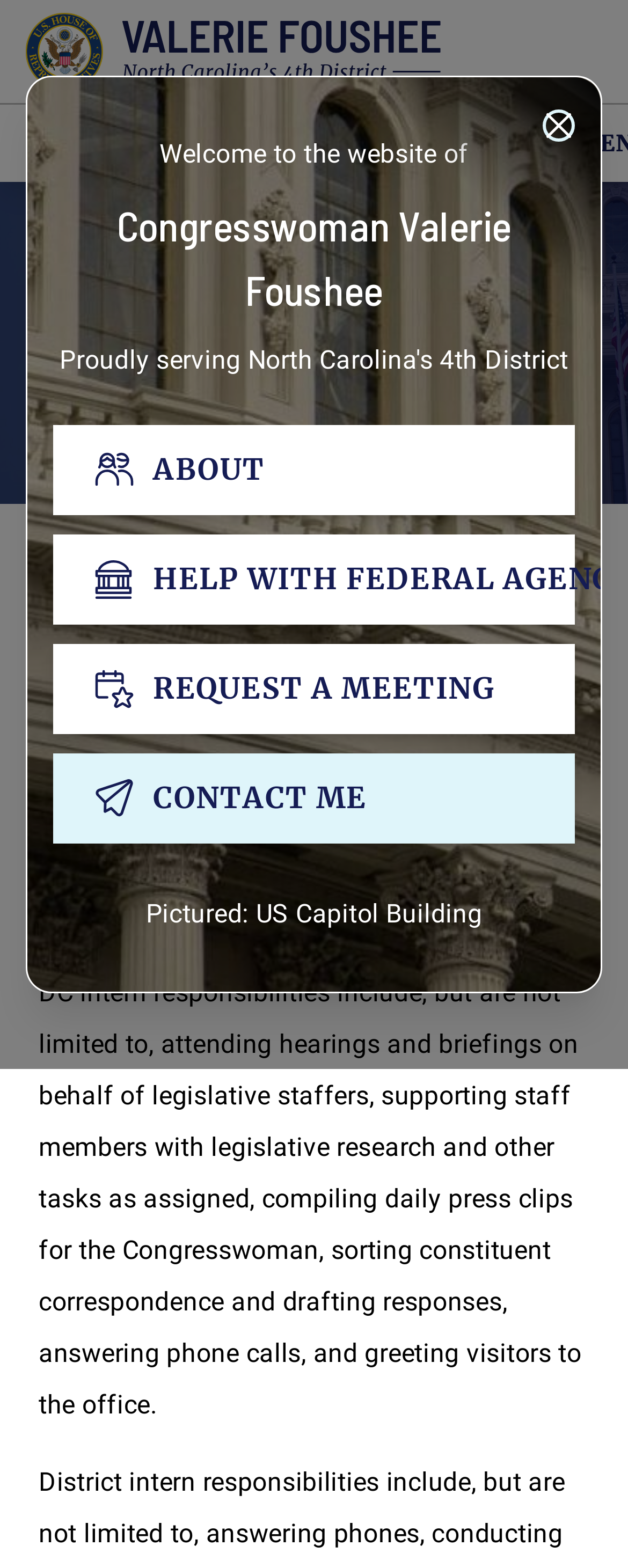Locate the bounding box coordinates of the segment that needs to be clicked to meet this instruction: "Learn about the Congresswoman".

[0.085, 0.271, 0.915, 0.329]